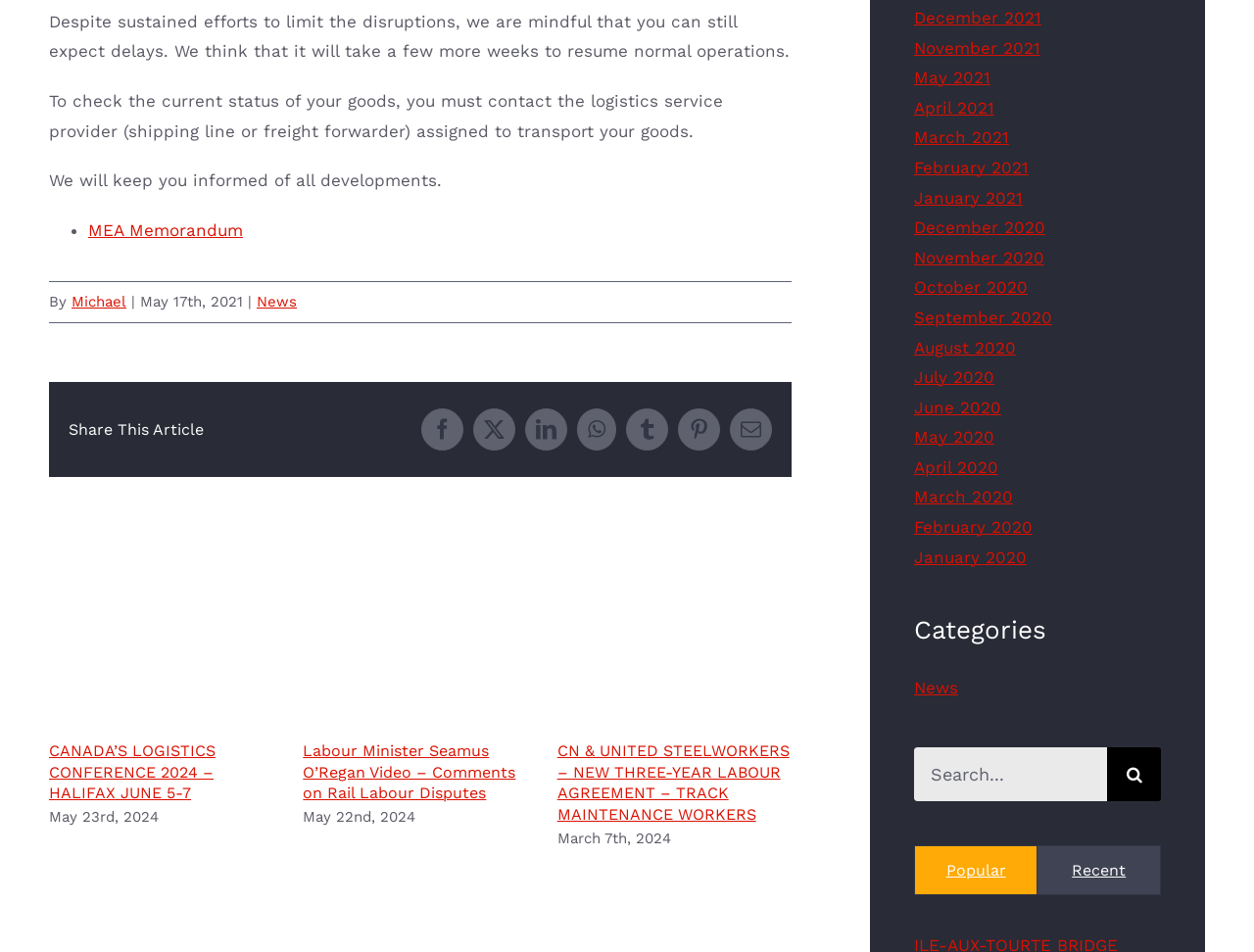Please identify the bounding box coordinates of the element I need to click to follow this instruction: "Share this article on Facebook".

[0.336, 0.429, 0.369, 0.473]